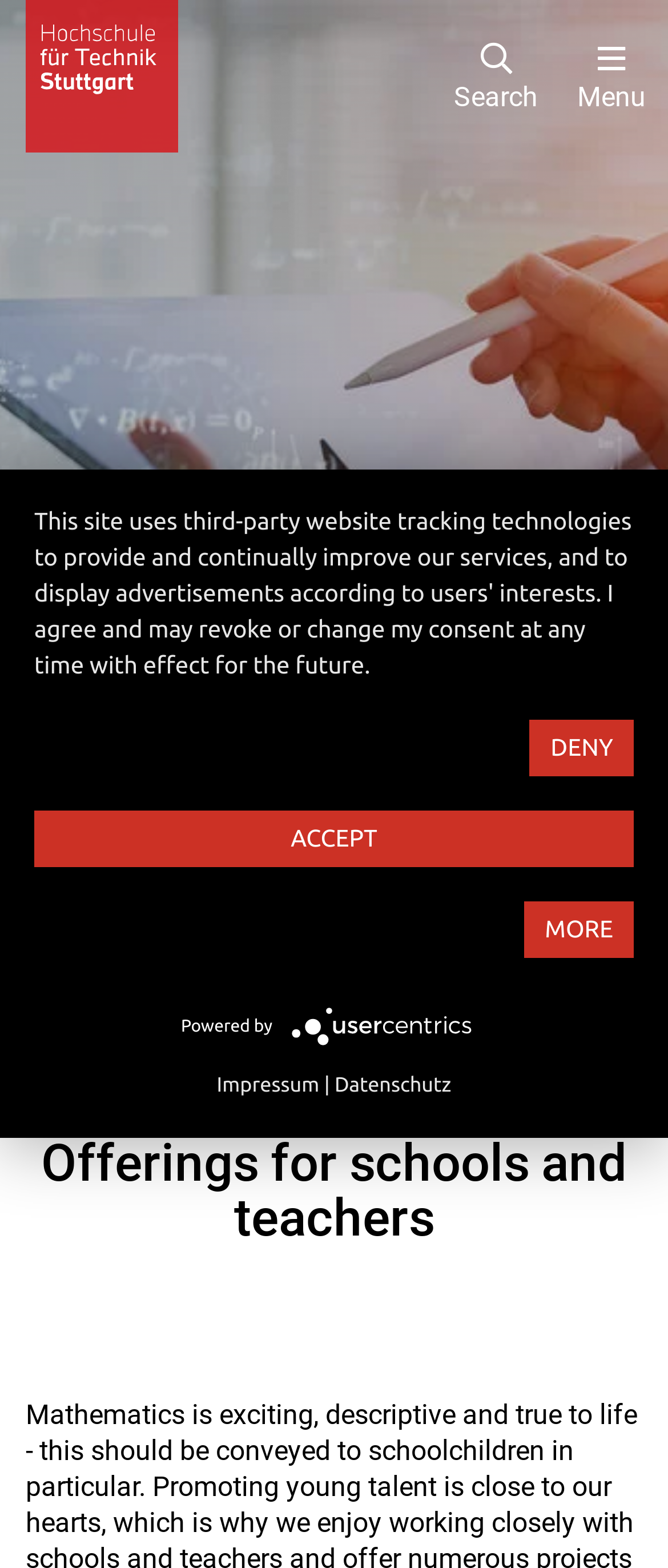Please find the bounding box coordinates of the element's region to be clicked to carry out this instruction: "go to home page".

[0.038, 0.635, 0.146, 0.656]